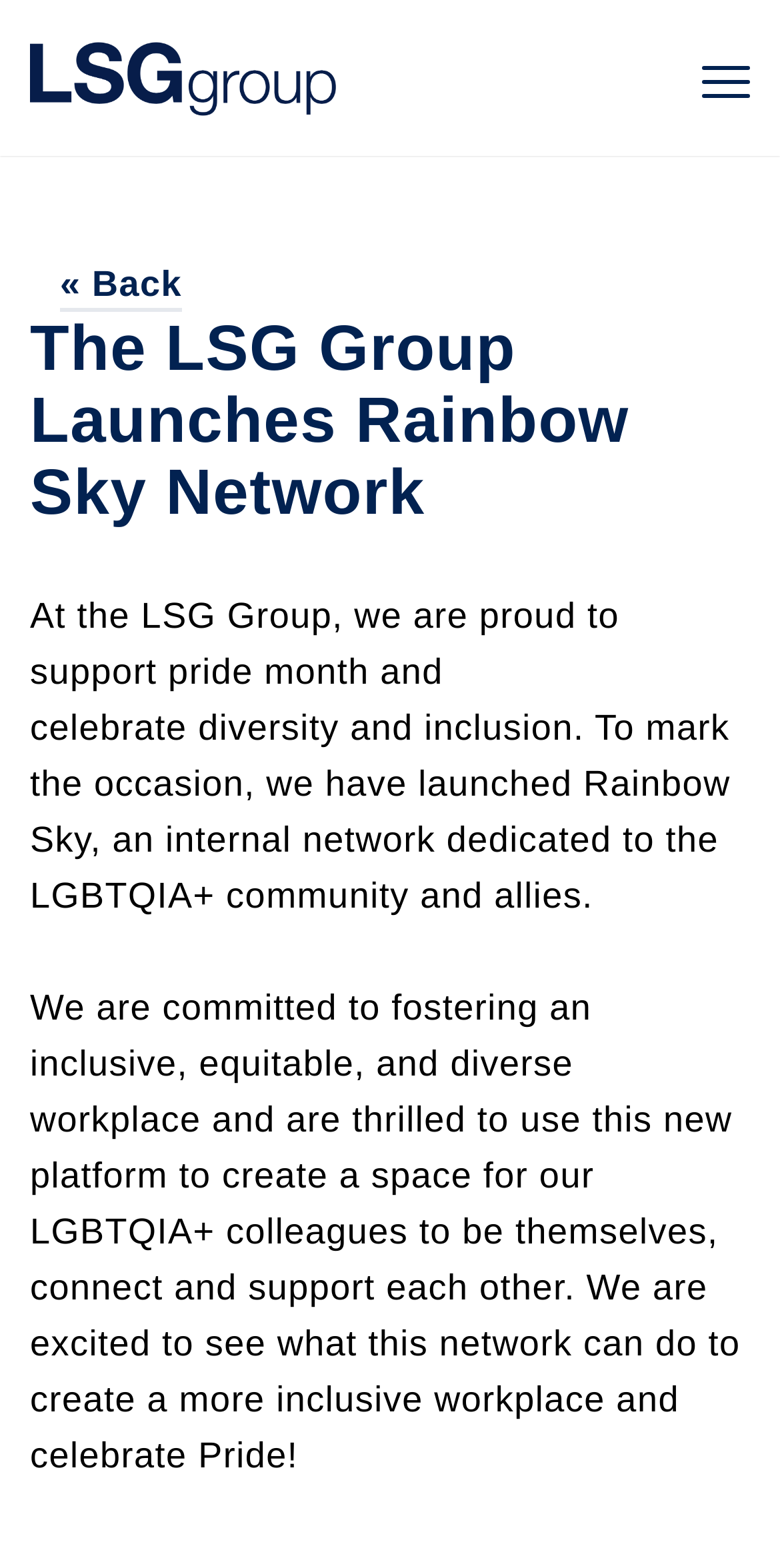Can you identify and provide the main heading of the webpage?

The LSG Group Launches Rainbow Sky Network